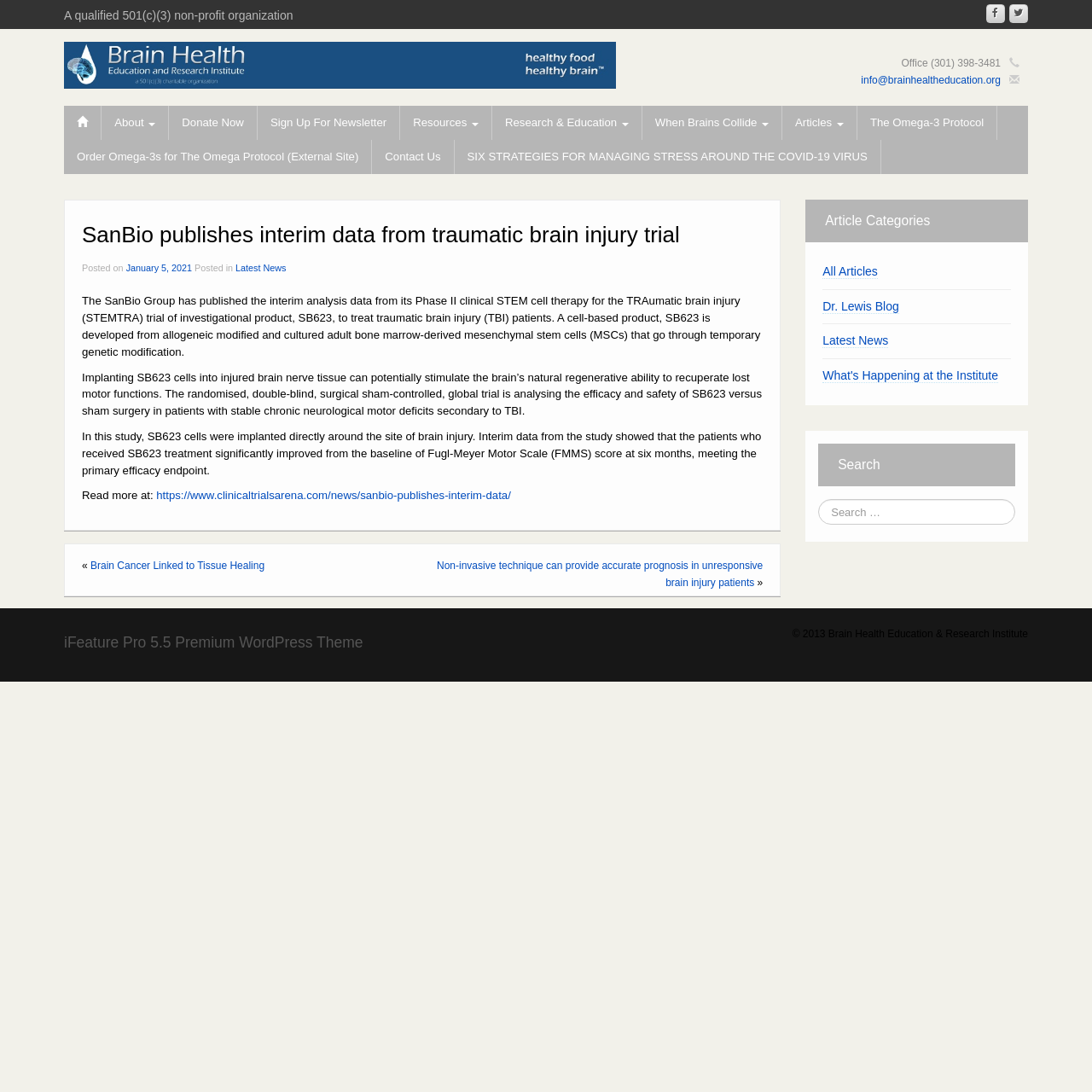Provide the bounding box coordinates of the HTML element described as: "About". The bounding box coordinates should be four float numbers between 0 and 1, i.e., [left, top, right, bottom].

[0.093, 0.097, 0.154, 0.128]